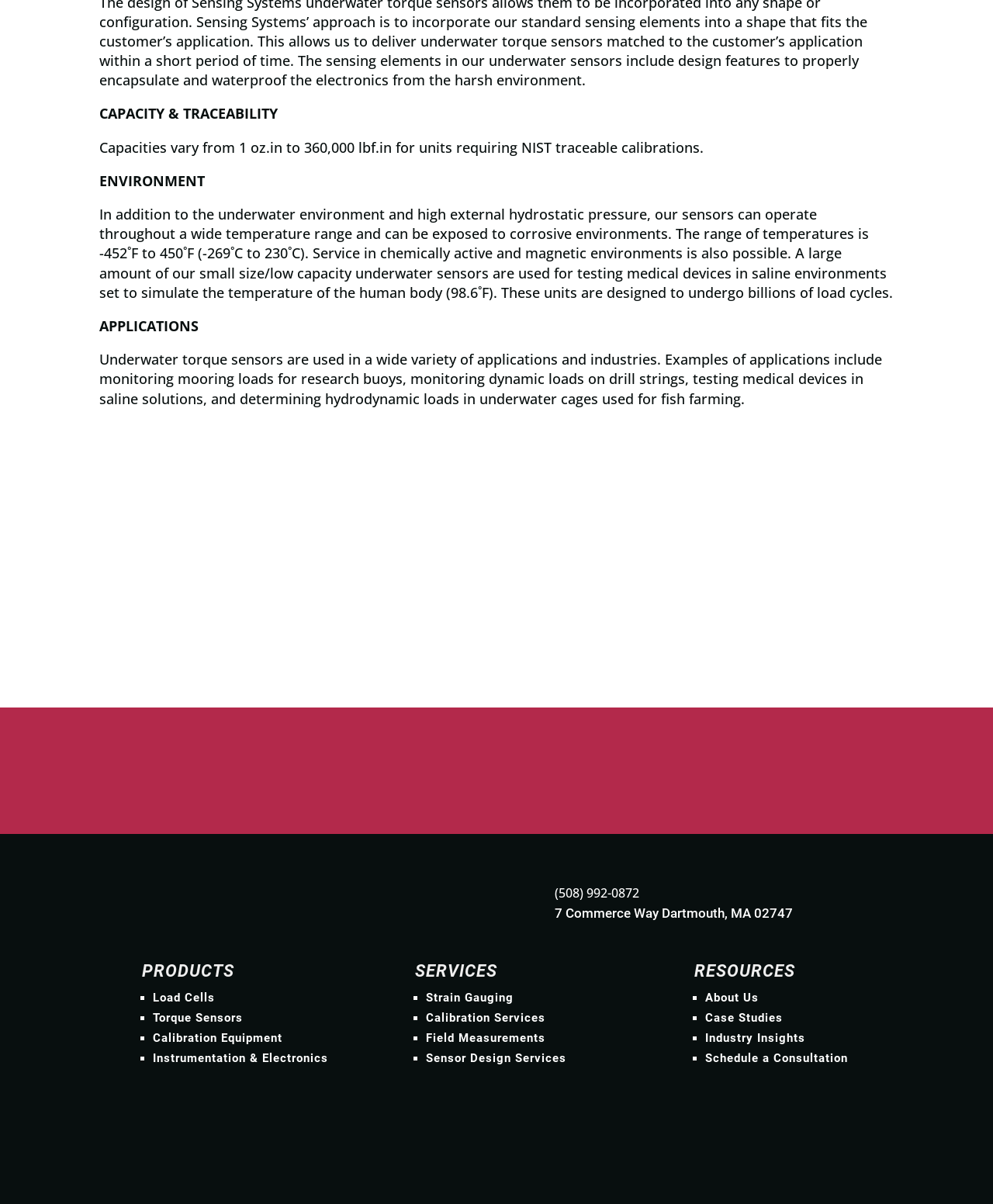Kindly determine the bounding box coordinates of the area that needs to be clicked to fulfill this instruction: "Request a quote".

[0.422, 0.513, 0.578, 0.549]